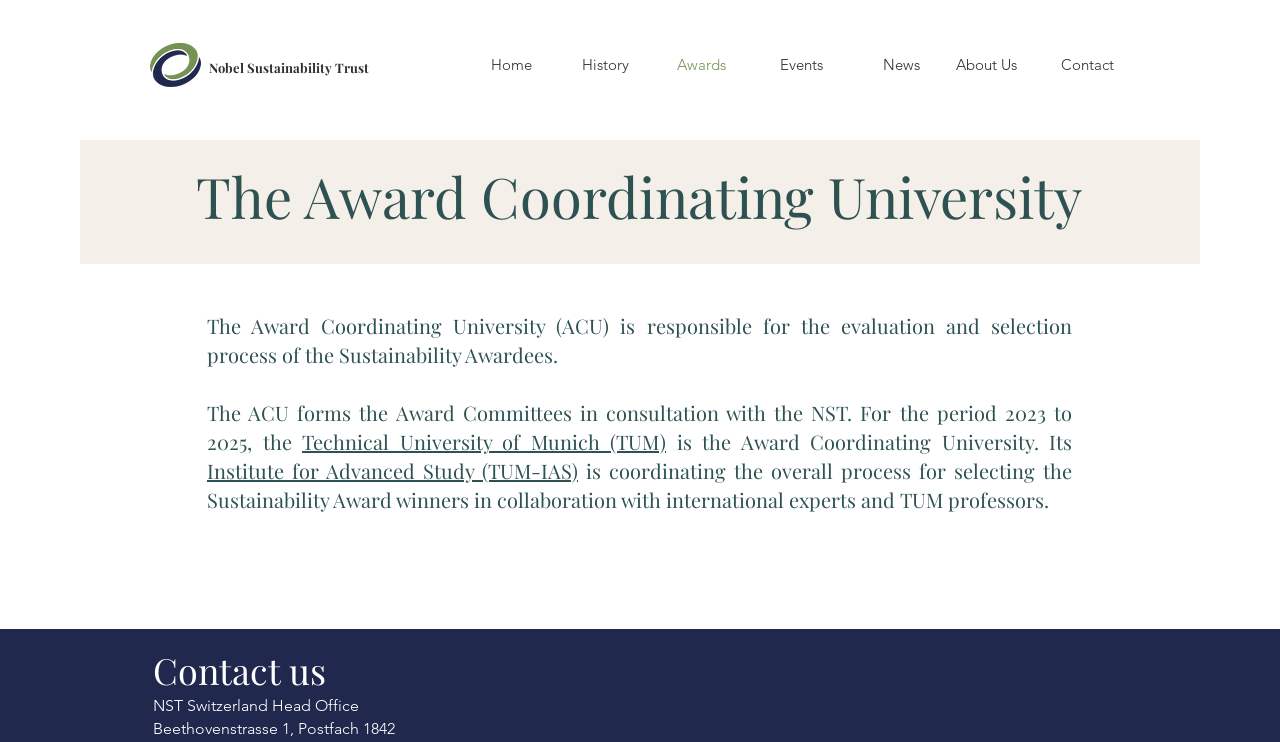Determine the bounding box coordinates for the area that should be clicked to carry out the following instruction: "Read about the Technical University of Munich (TUM)".

[0.236, 0.577, 0.52, 0.613]